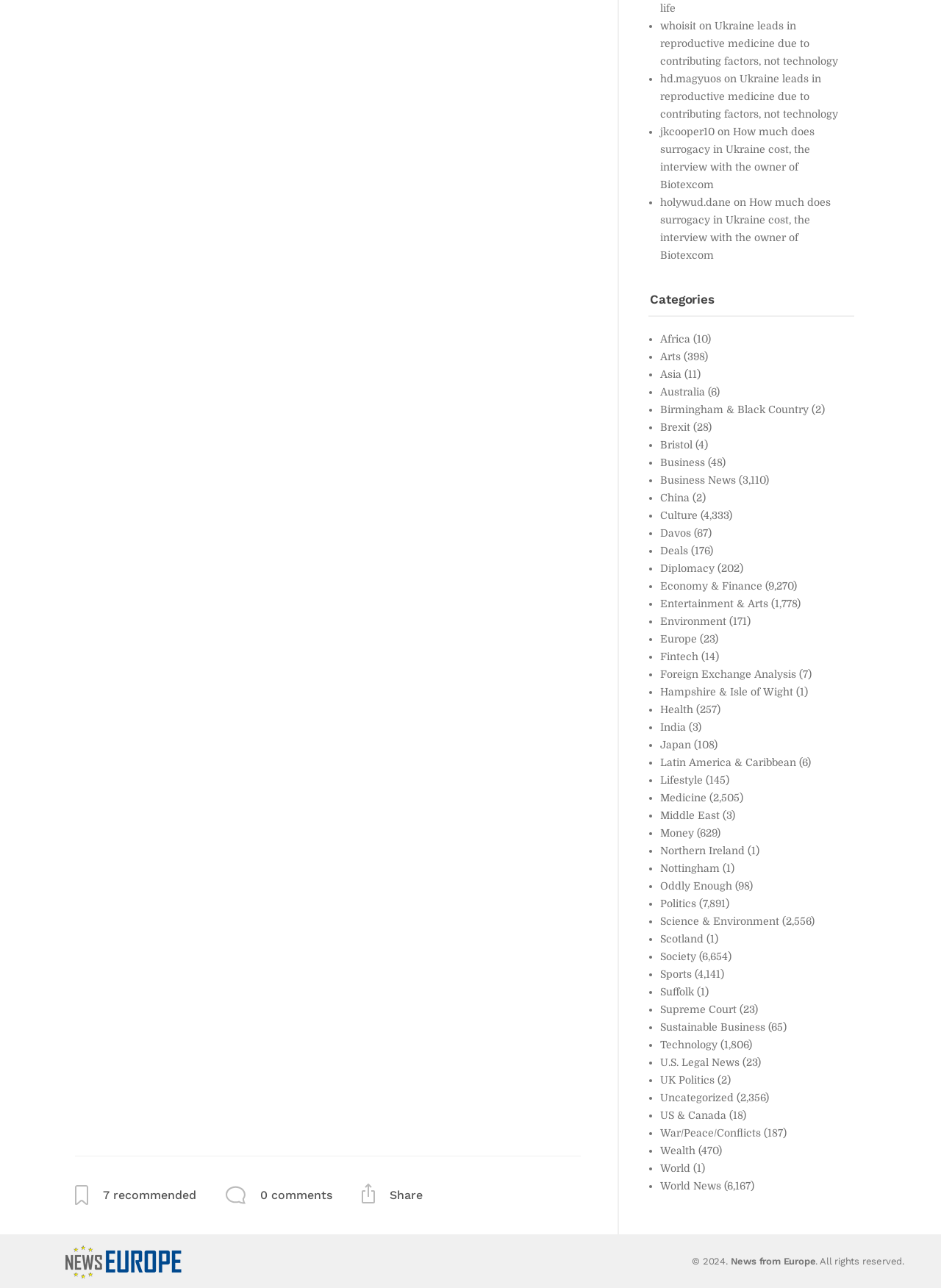How many categories are listed on the webpage?
Refer to the screenshot and respond with a concise word or phrase.

25